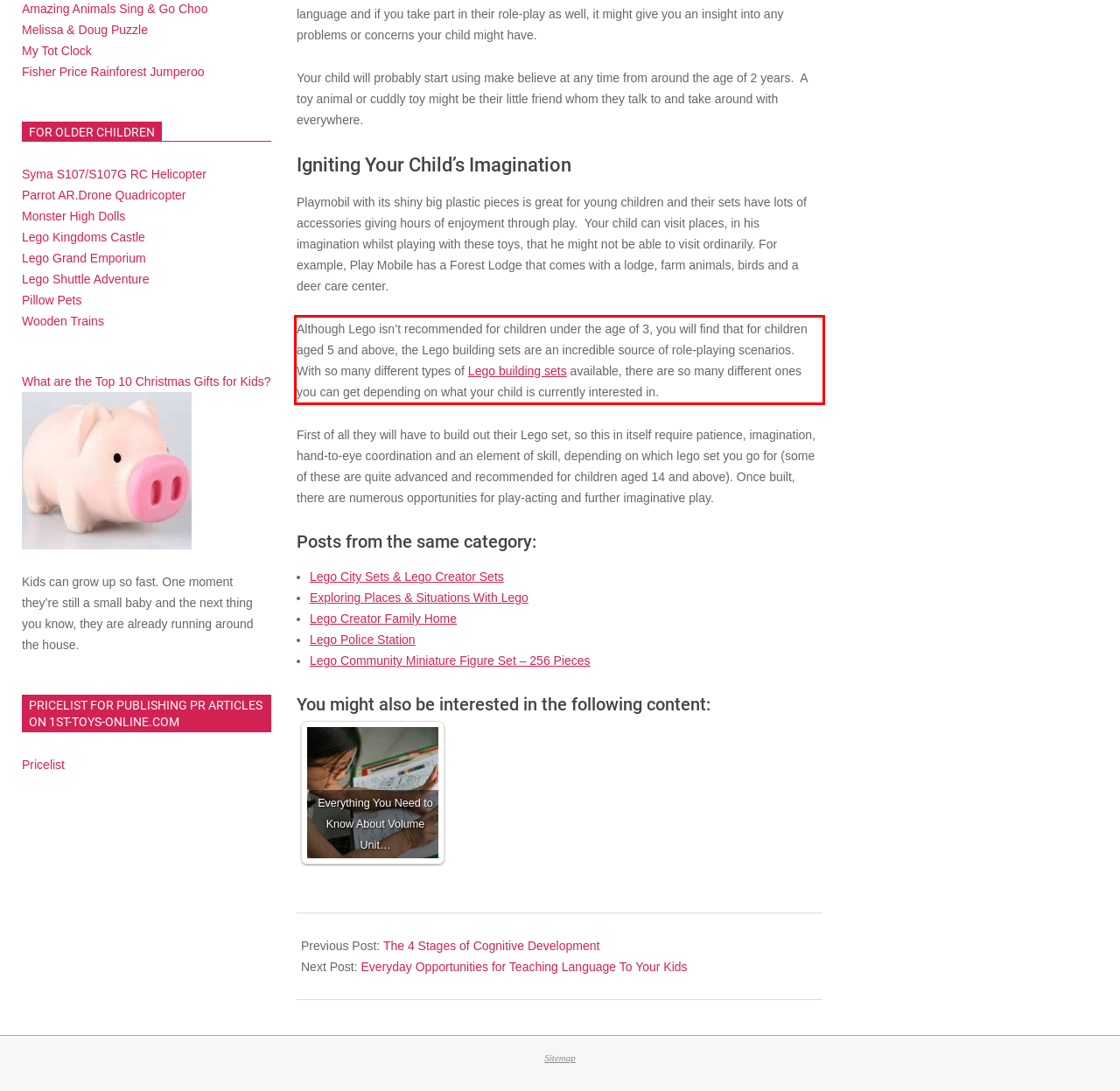You have a webpage screenshot with a red rectangle surrounding a UI element. Extract the text content from within this red bounding box.

Although Lego isn’t recommended for children under the age of 3, you will find that for children aged 5 and above, the Lego building sets are an incredible source of role-playing scenarios. With so many different types of Lego building sets available, there are so many different ones you can get depending on what your child is currently interested in.